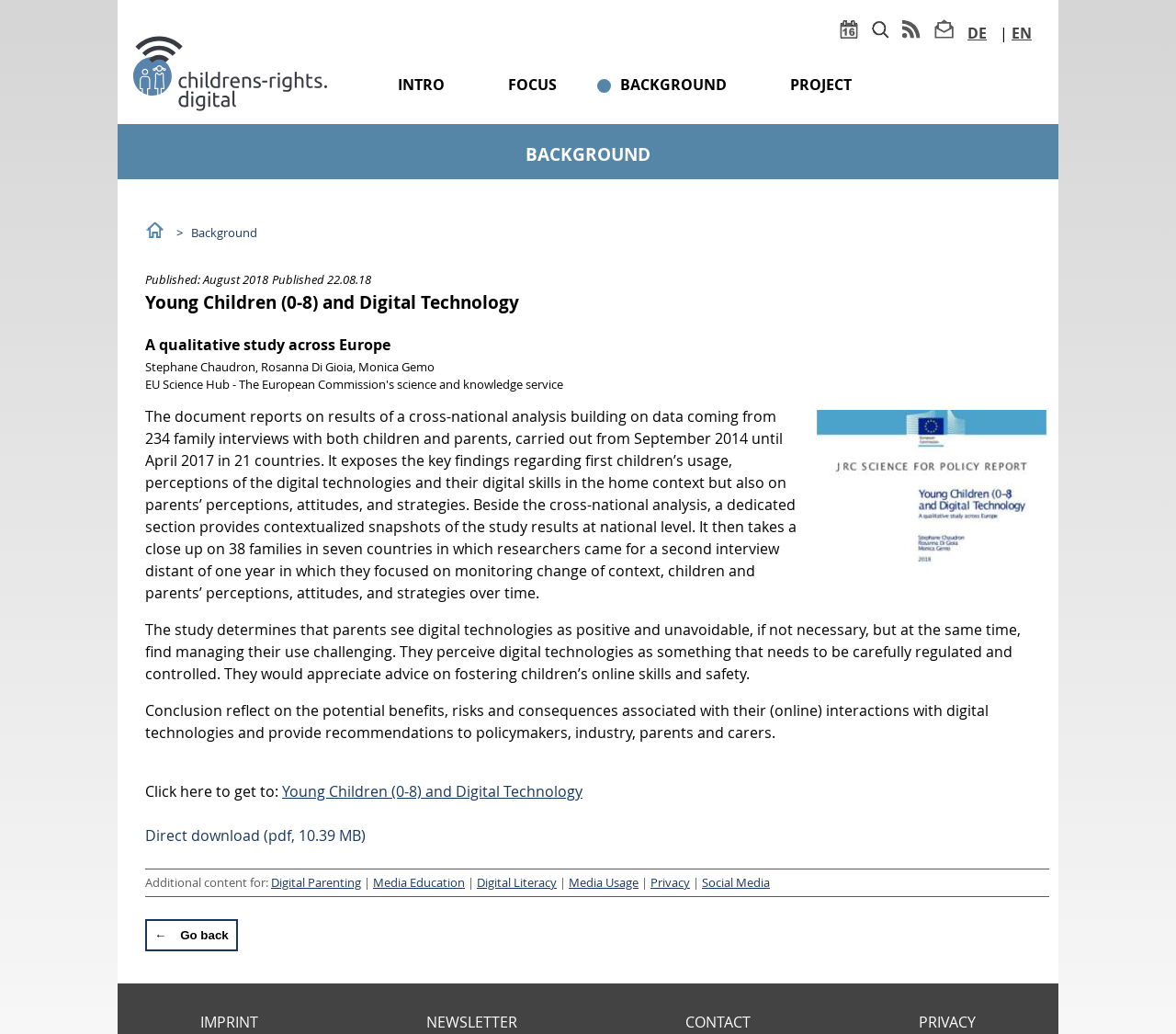Provide the bounding box coordinates of the section that needs to be clicked to accomplish the following instruction: "Download the report in PDF format."

[0.123, 0.798, 0.311, 0.818]